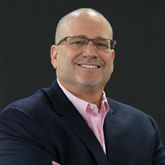Paint a vivid picture with your words by describing the image in detail.

This image features a professional portrait of an individual from Precision SEO Marketing, characterized by a friendly and approachable demeanor. He is dressed in a dark suit and a pink shirt, exuding confidence and expertise in his field. With a warm smile and arms crossed, he embodies a sense of trust and professionalism, indicative of his role as a search engine marketing expert. The background is a simple dark color, focusing attention on his face and expression, which conveys reliability and approachability, essential traits for someone in the marketing industry. This image complements the narrative of Precision SEO Marketing, which emphasizes their commitment to transforming client websites into profit-generating tools while ensuring a local touch that resonates with customers.